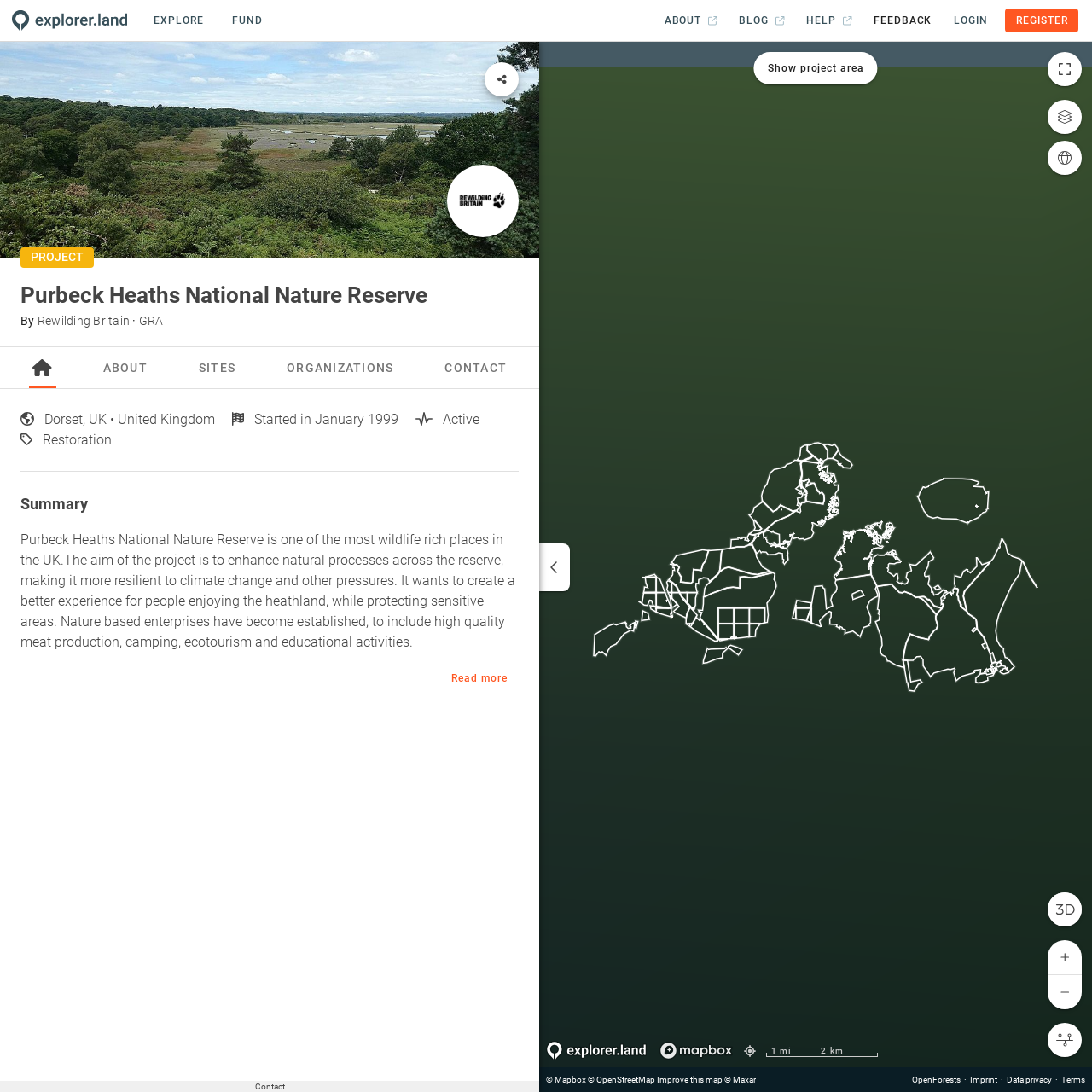Reply to the question with a single word or phrase:
What is the purpose of the project?

To enhance natural processes